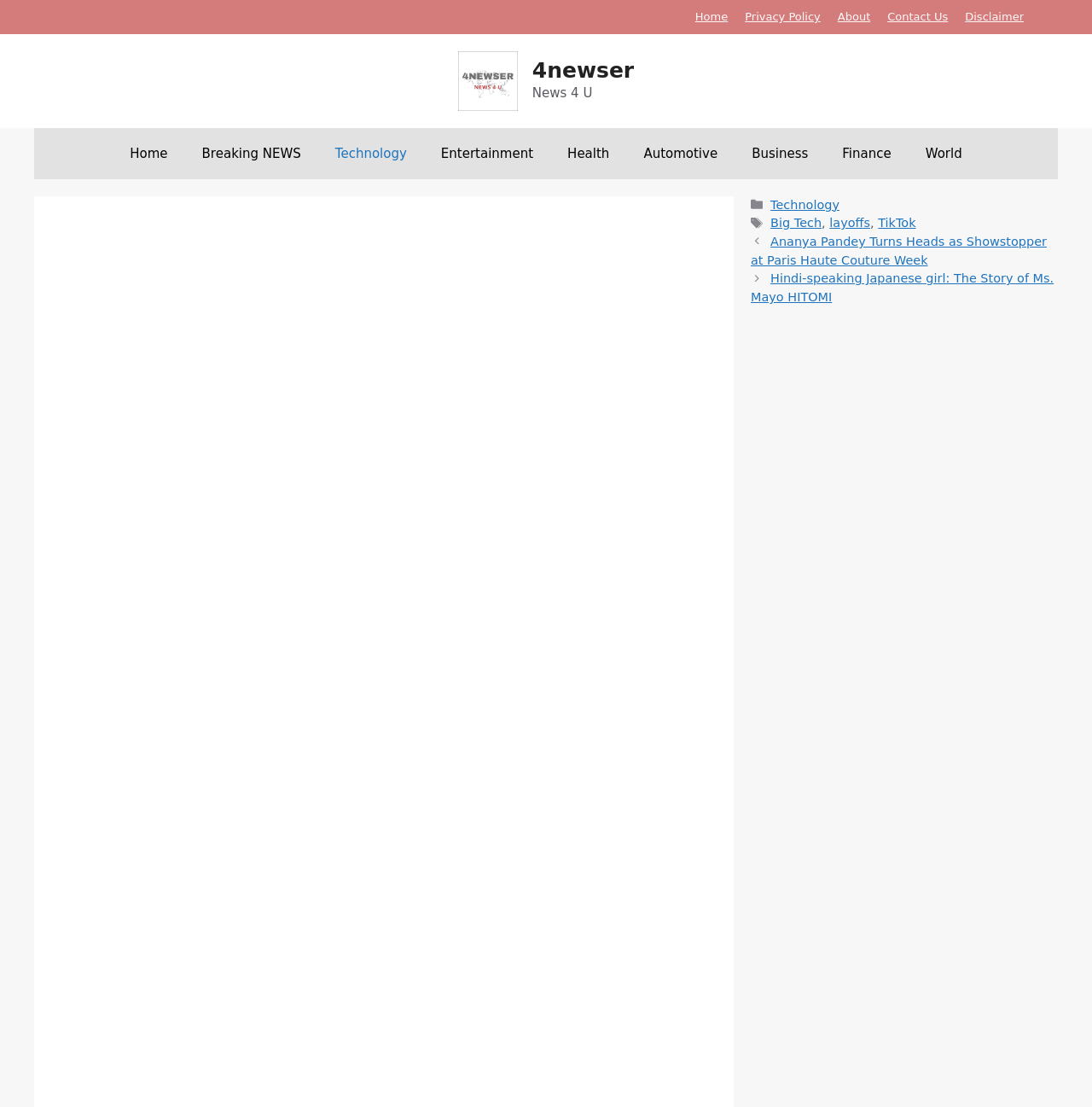Create a full and detailed caption for the entire webpage.

The webpage appears to be a news article page, with a focus on the topic of TikTok joining the wave of Big Tech layoffs. At the top of the page, there is a banner with a site title and a navigation menu with links to various categories such as Home, Breaking NEWS, Technology, and more. Below the banner, there is a complementary section with links to Home, Privacy Policy, About, Contact Us, and Disclaimer.

On the left side of the page, there is a section with a logo and a link to "4newser" accompanied by an image. Below this section, there is a navigation menu with links to various categories, including Technology, Entertainment, Health, and more.

The main content of the page appears to be a news article, with a title "TikTok Joins The Wave Of Big Tech Layoffs". The article is accompanied by a series of links to related topics, including Big Tech, layoffs, and TikTok. There are also links to other news articles, such as "Ananya Pandey Turns Heads as Showstopper at Paris Haute Couture Week" and "Hindi-speaking Japanese girl: The Story of Ms. Mayo HITOMI".

Overall, the webpage has a clean and organized layout, with clear headings and concise text. The use of links and navigation menus makes it easy to navigate and find related content.